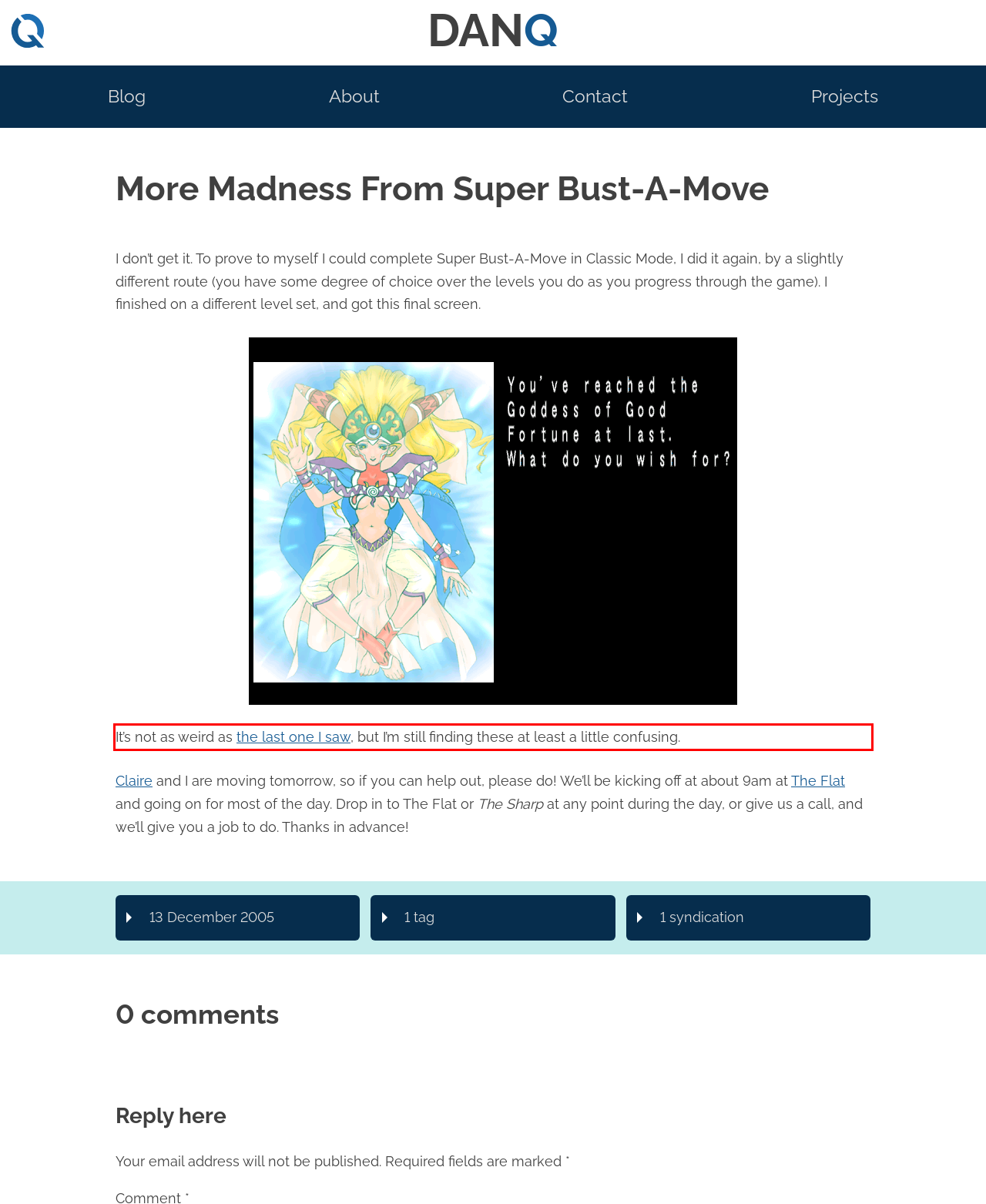You are provided with a screenshot of a webpage that includes a red bounding box. Extract and generate the text content found within the red bounding box.

It’s not as weird as the last one I saw, but I’m still finding these at least a little confusing.